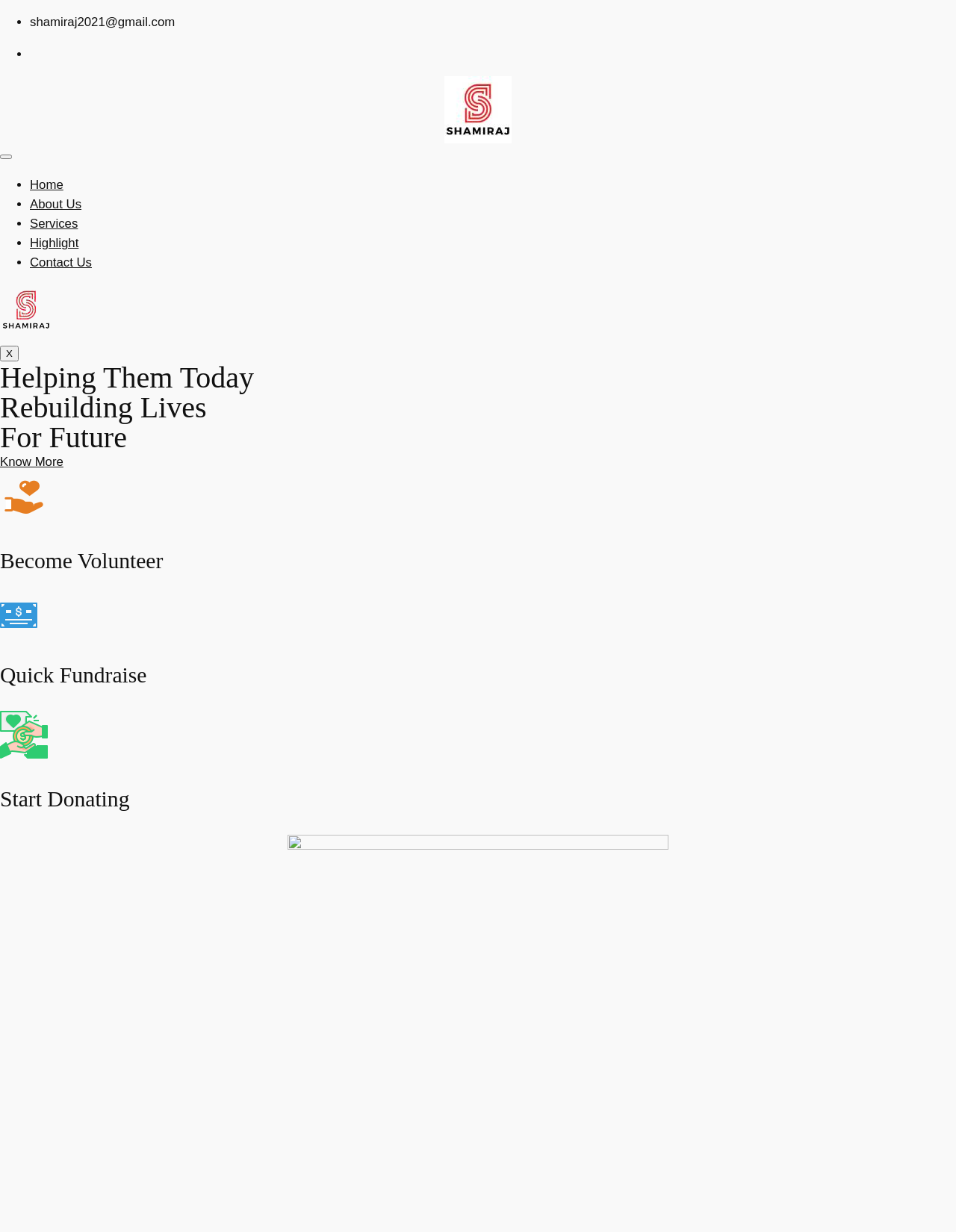From the webpage screenshot, identify the region described by Highlight. Provide the bounding box coordinates as (top-left x, top-left y, bottom-right x, bottom-right y), with each value being a floating point number between 0 and 1.

[0.031, 0.192, 0.082, 0.203]